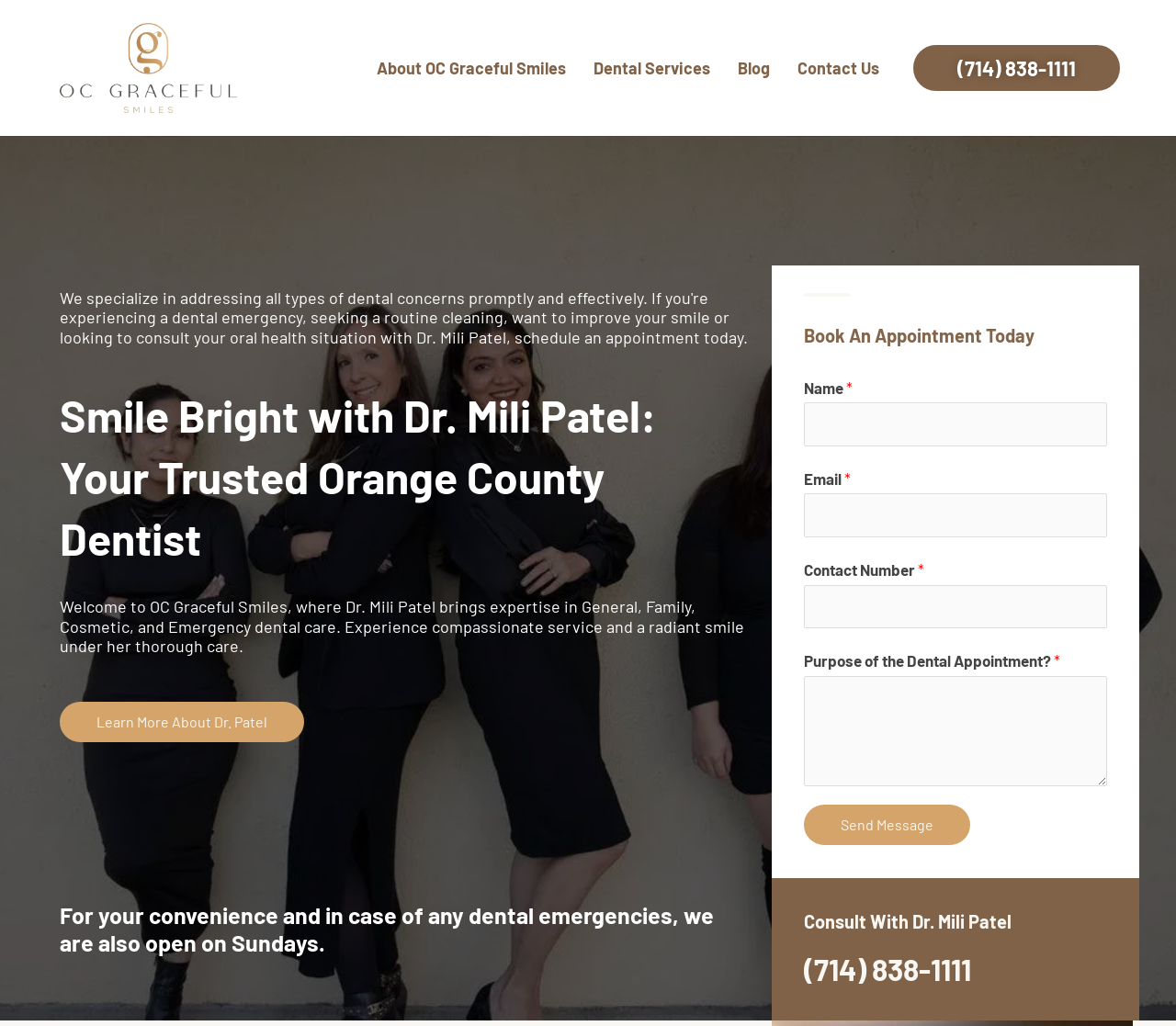Locate the bounding box coordinates of the area to click to fulfill this instruction: "Click the link to learn more about Dr. Patel". The bounding box should be presented as four float numbers between 0 and 1, in the order [left, top, right, bottom].

[0.051, 0.684, 0.259, 0.723]